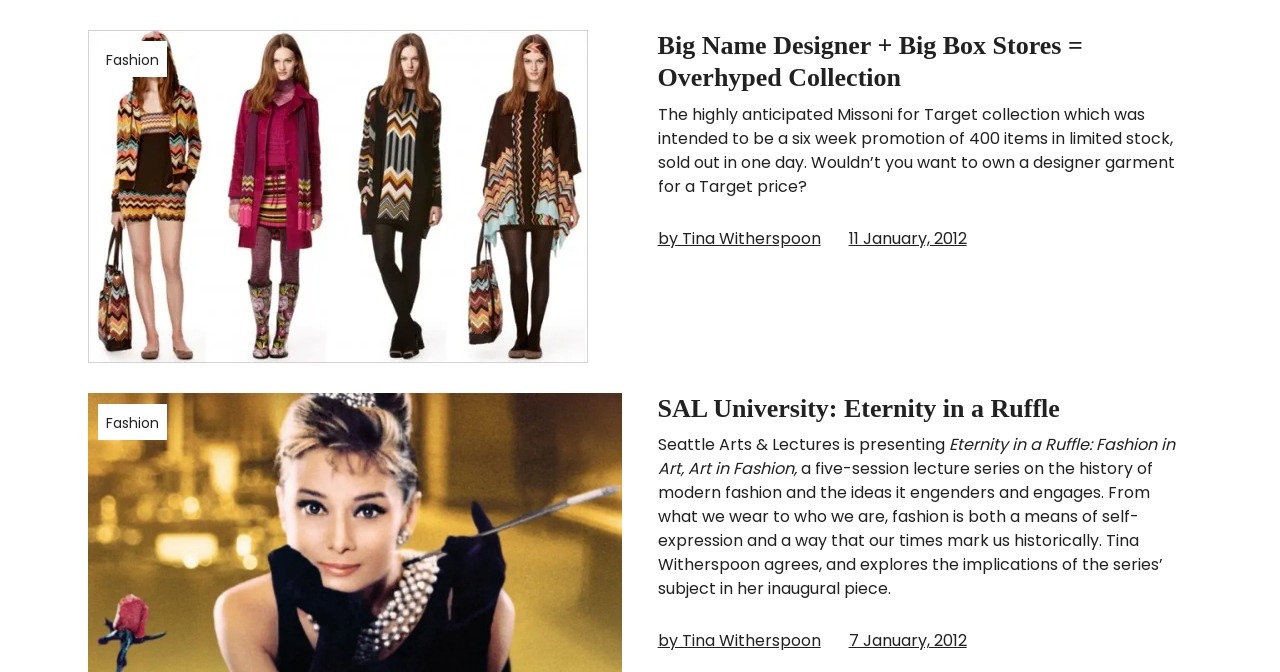Specify the bounding box coordinates of the area to click in order to follow the given instruction: "Read the article by Tina Witherspoon on January 7, 2012."

[0.514, 0.936, 0.641, 0.971]